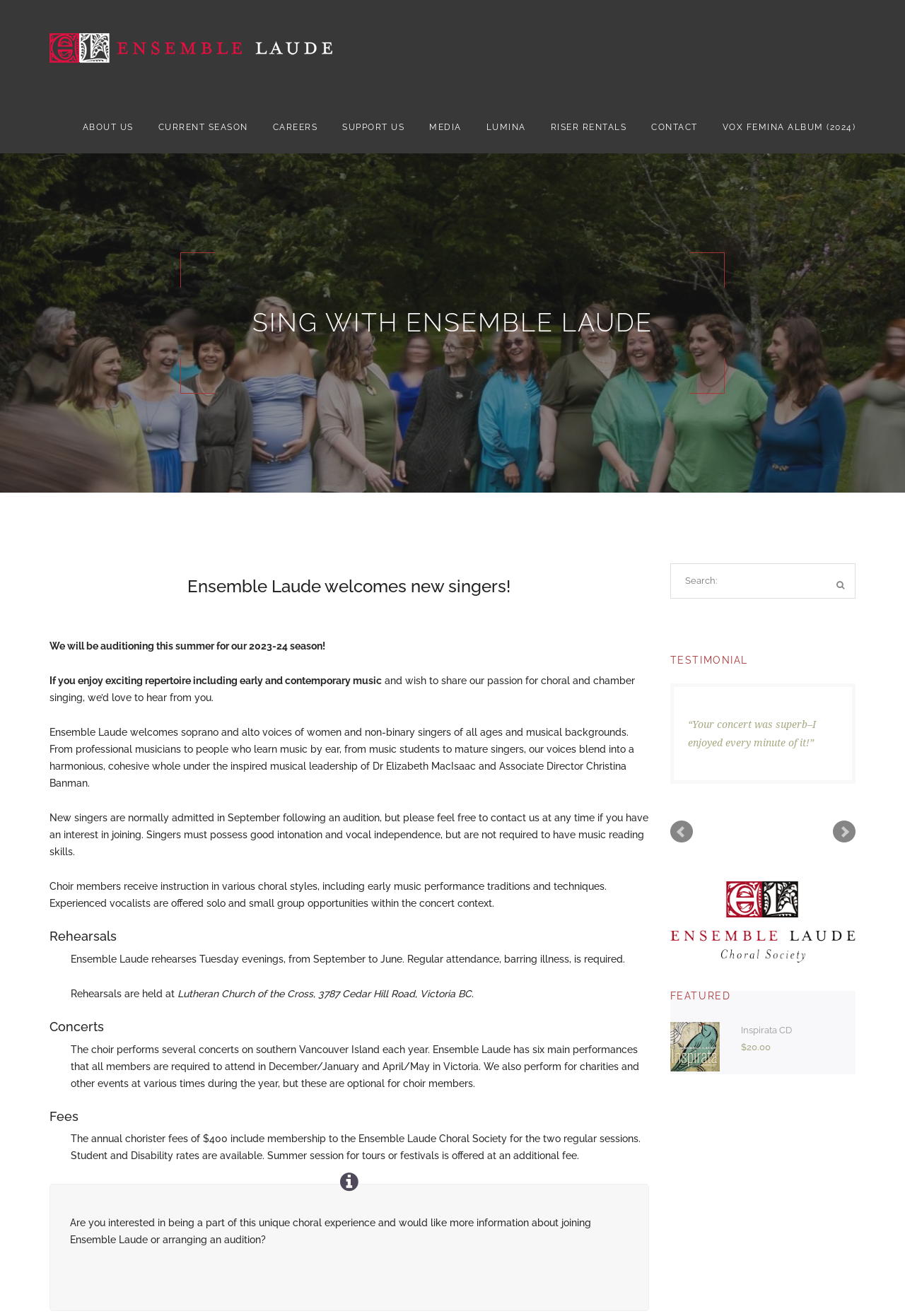How often does Ensemble Laude rehearse?
Kindly give a detailed and elaborate answer to the question.

The webpage mentions that Ensemble Laude rehearses on Tuesday evenings, from September to June, as stated in the section under the heading 'Rehearsals'.